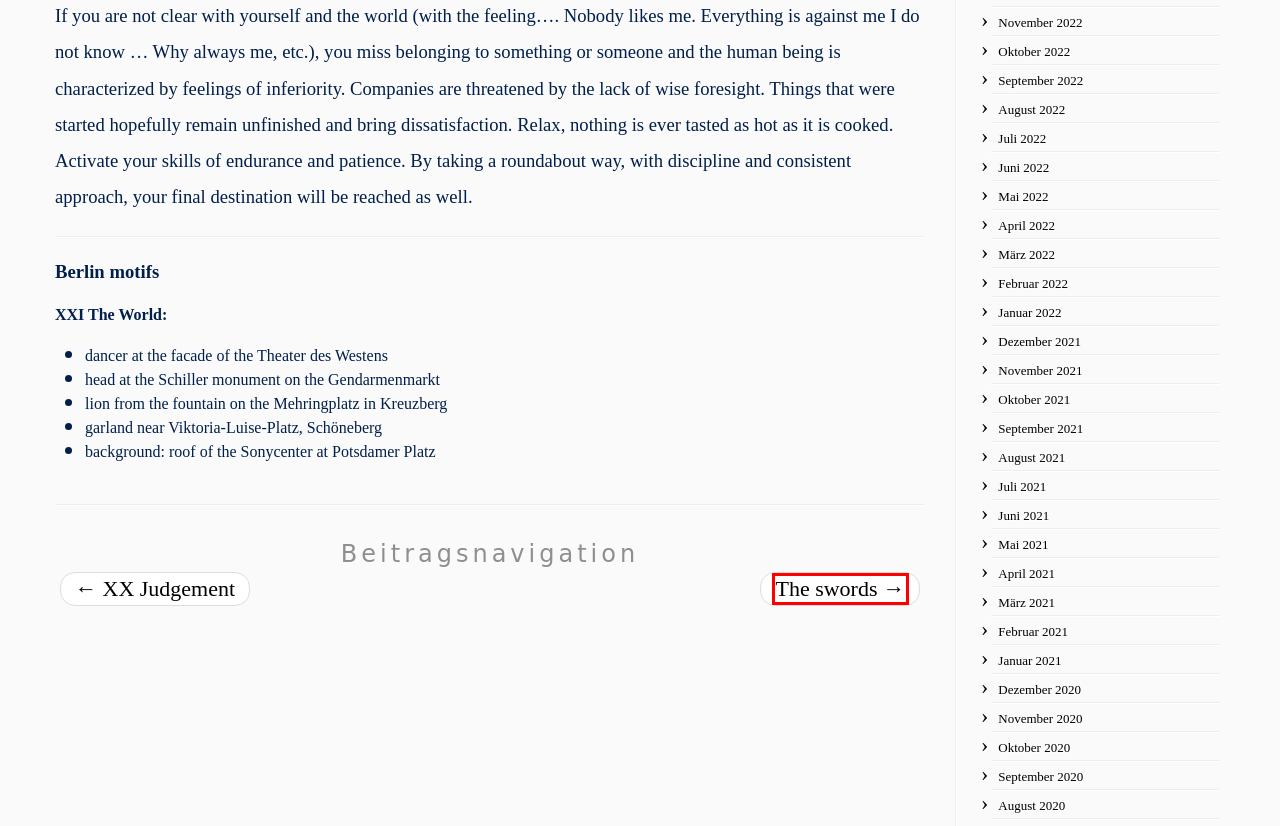You see a screenshot of a webpage with a red bounding box surrounding an element. Pick the webpage description that most accurately represents the new webpage after interacting with the element in the red bounding box. The options are:
A. Januar 2022 – Genuss mit berlinspirit
B. August 2020 – Genuss mit berlinspirit
C. September 2022 – Genuss mit berlinspirit
D. Juni 2022 – Genuss mit berlinspirit
E. Mai 2021 – Genuss mit berlinspirit
F. November 2022 – Genuss mit berlinspirit
G. The swords – Genuss mit berlinspirit
H. April 2021 – Genuss mit berlinspirit

G